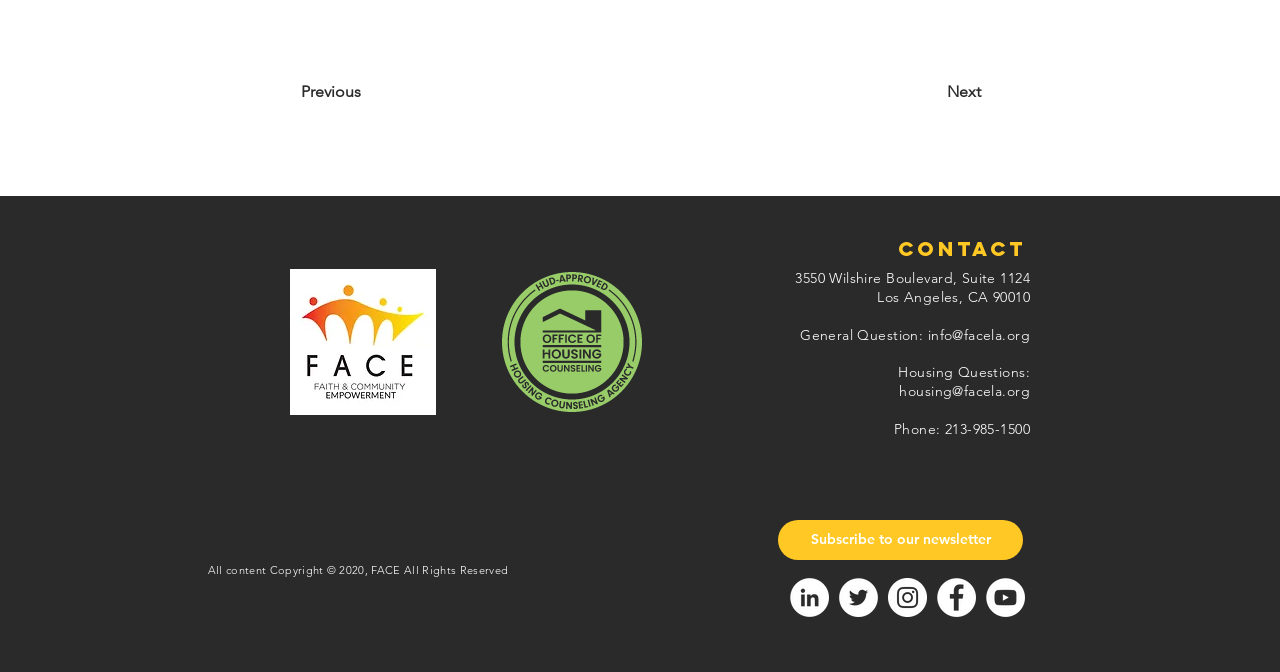Identify the bounding box coordinates for the element you need to click to achieve the following task: "Visit the LinkedIn page". The coordinates must be four float values ranging from 0 to 1, formatted as [left, top, right, bottom].

[0.617, 0.86, 0.648, 0.918]